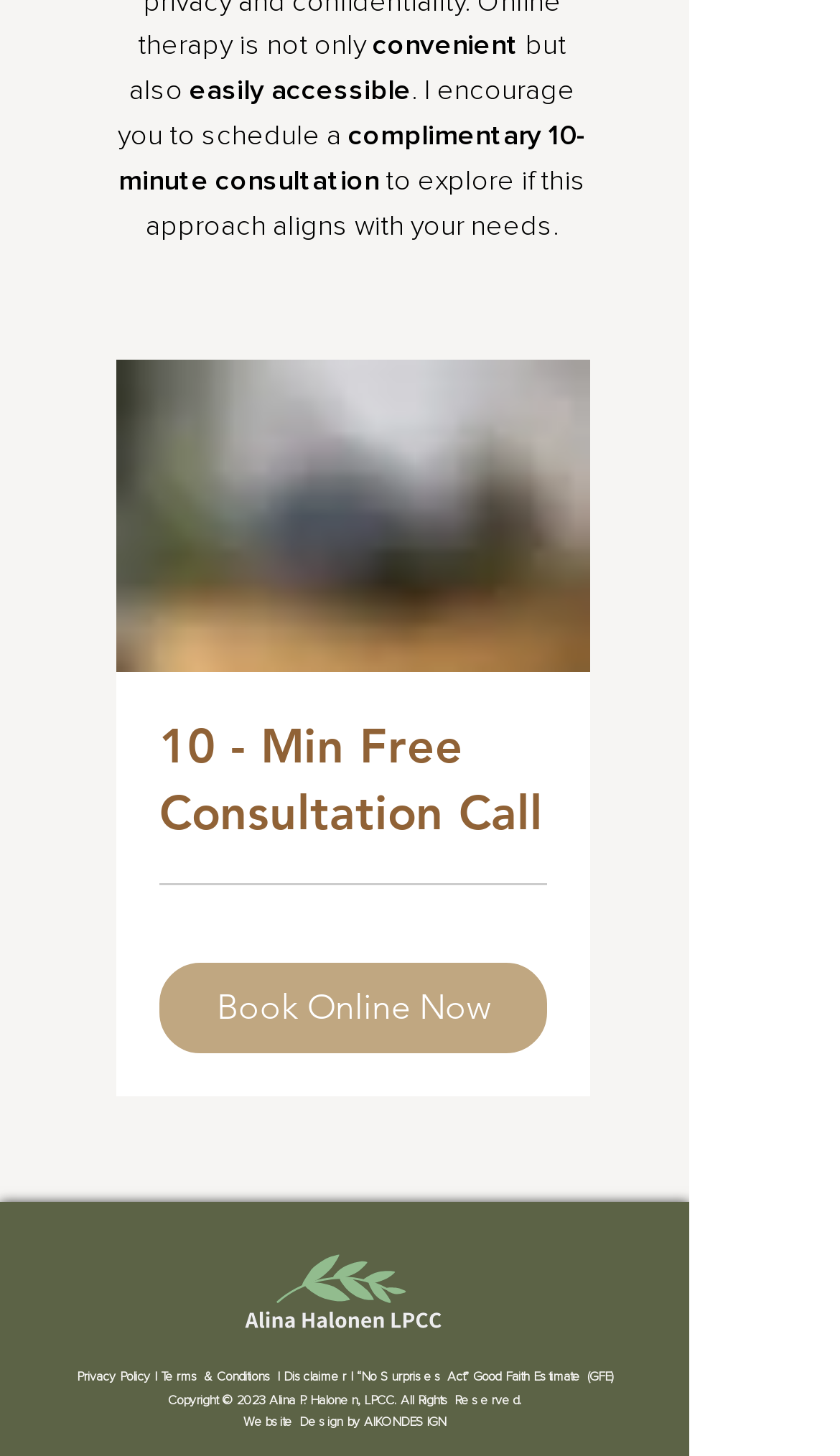What is the consultation call duration?
Refer to the image and provide a one-word or short phrase answer.

10 minutes